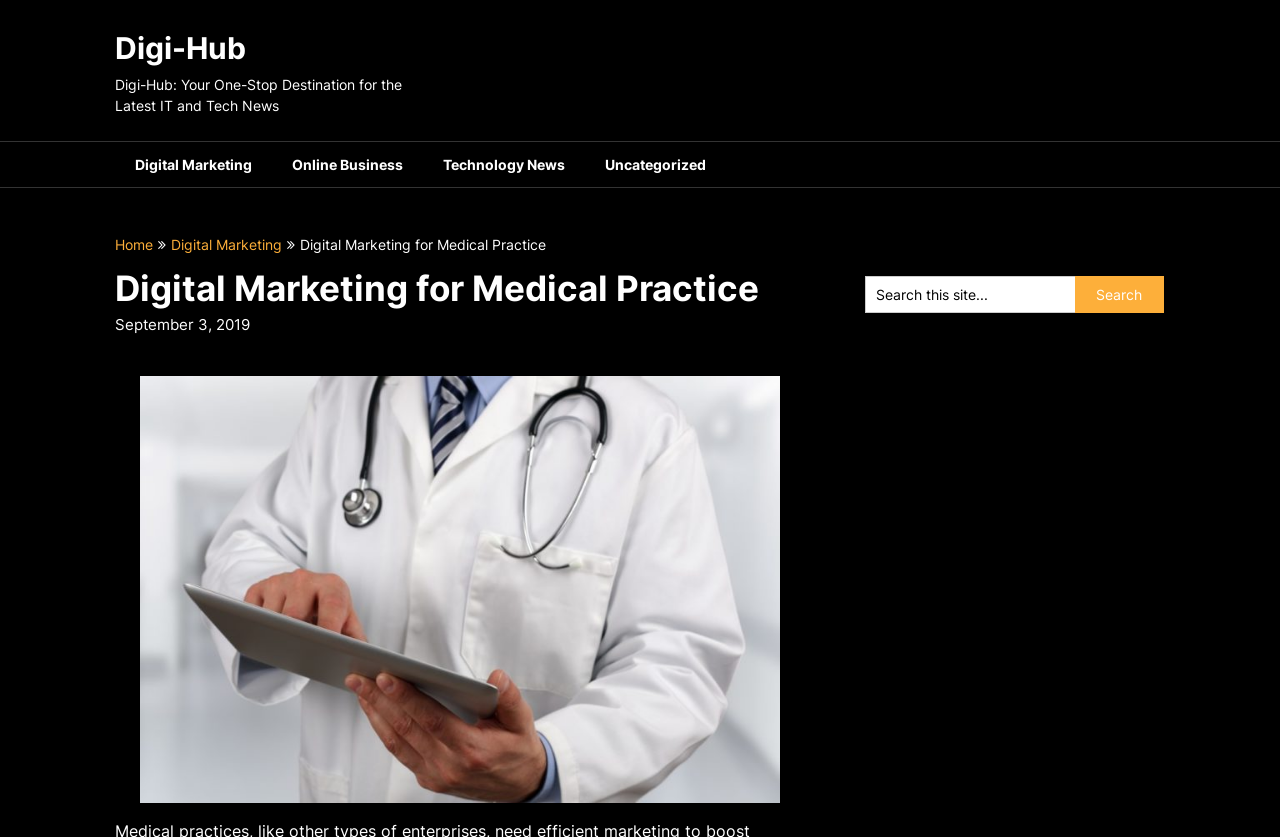What is the date of the article?
Using the details from the image, give an elaborate explanation to answer the question.

The date of the article can be found below the heading element that says 'Digital Marketing for Medical Practice', where it says 'September 3, 2019' in a static text element.